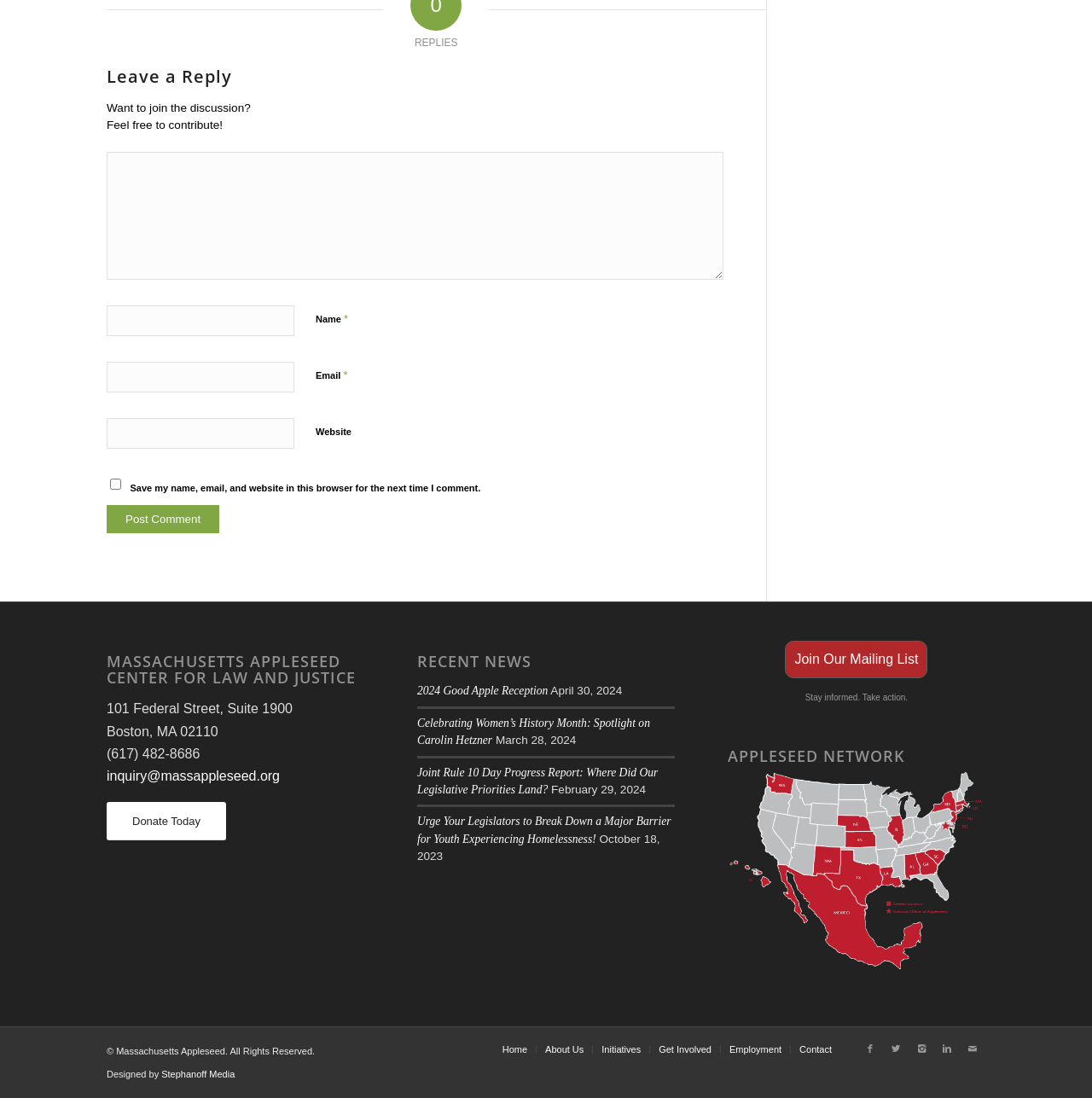What is the purpose of the textbox with the label 'Email'?
Please give a detailed and thorough answer to the question, covering all relevant points.

I inferred the purpose of the textbox by looking at its label and the context in which it is used. The label 'Email' suggests that the textbox is used to enter an email address, likely for the purpose of commenting or contacting the organization.